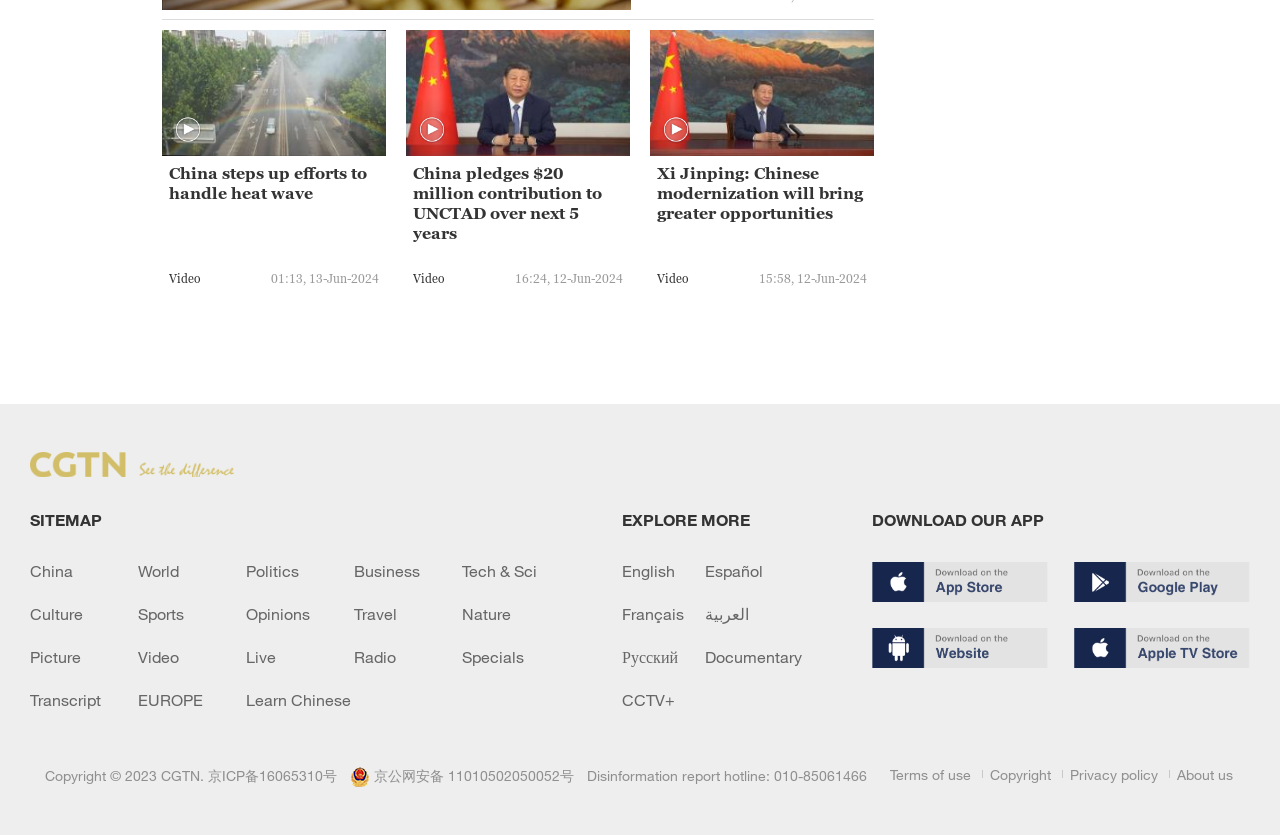What is the category of the third news article?
Please answer using one word or phrase, based on the screenshot.

Politics